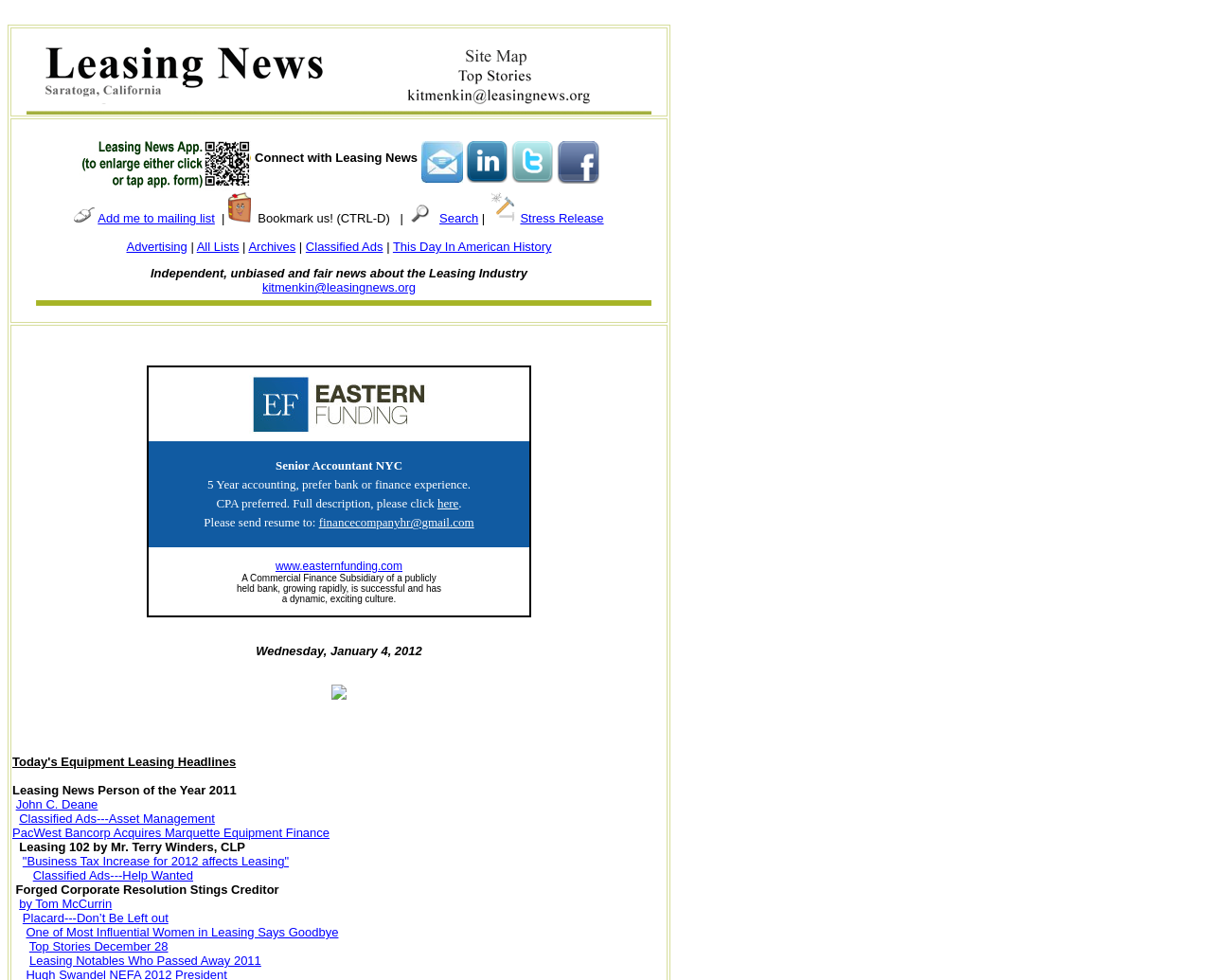Refer to the image and provide an in-depth answer to the question: 
How many links are there in the first row?

I counted the number of links in the first row by looking at the elements with type 'link' and found 5 links.